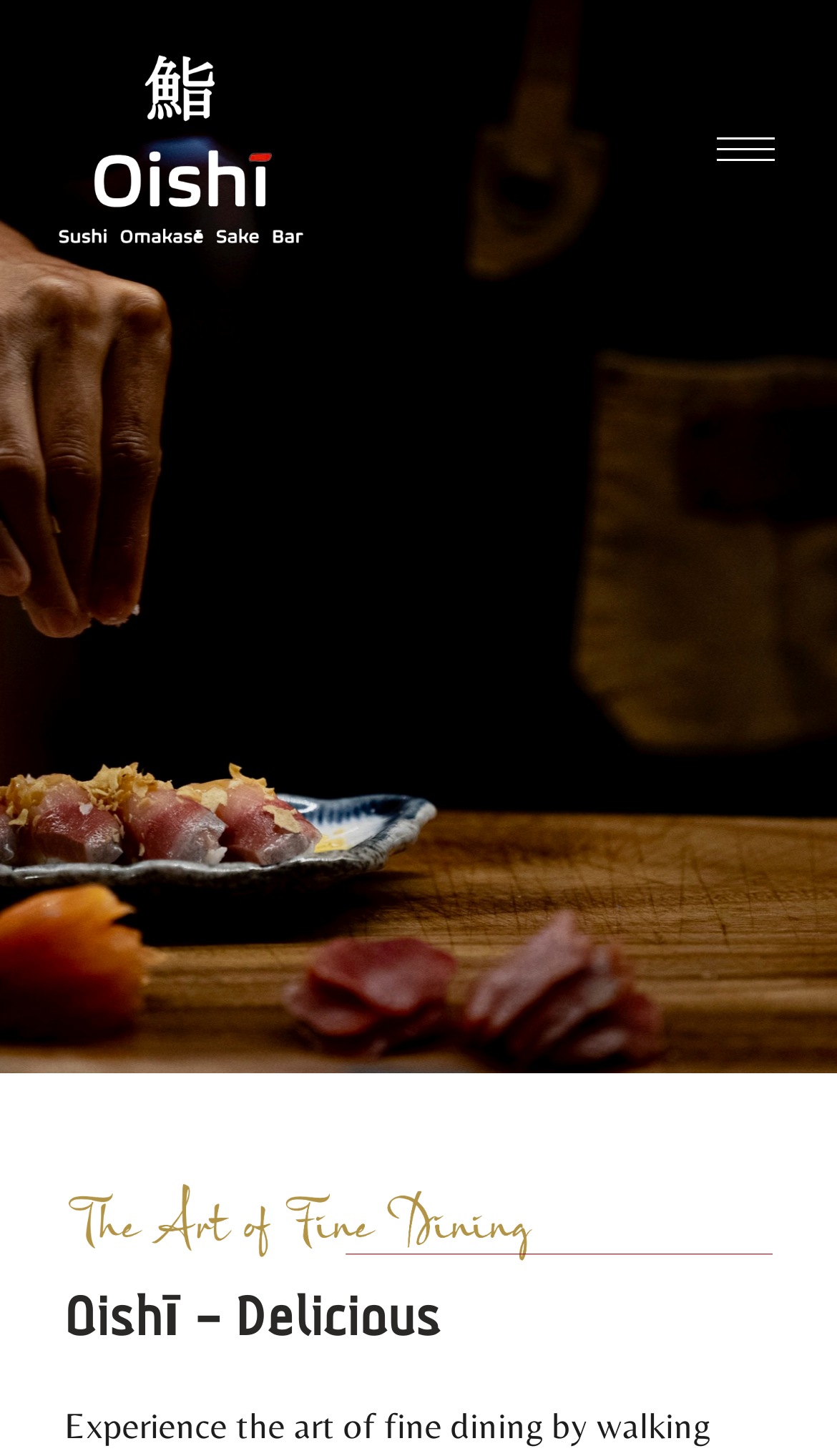Locate the bounding box coordinates for the element described below: "alt="oishi logo tulum"". The coordinates must be four float values between 0 and 1, formatted as [left, top, right, bottom].

[0.051, 0.029, 0.379, 0.176]